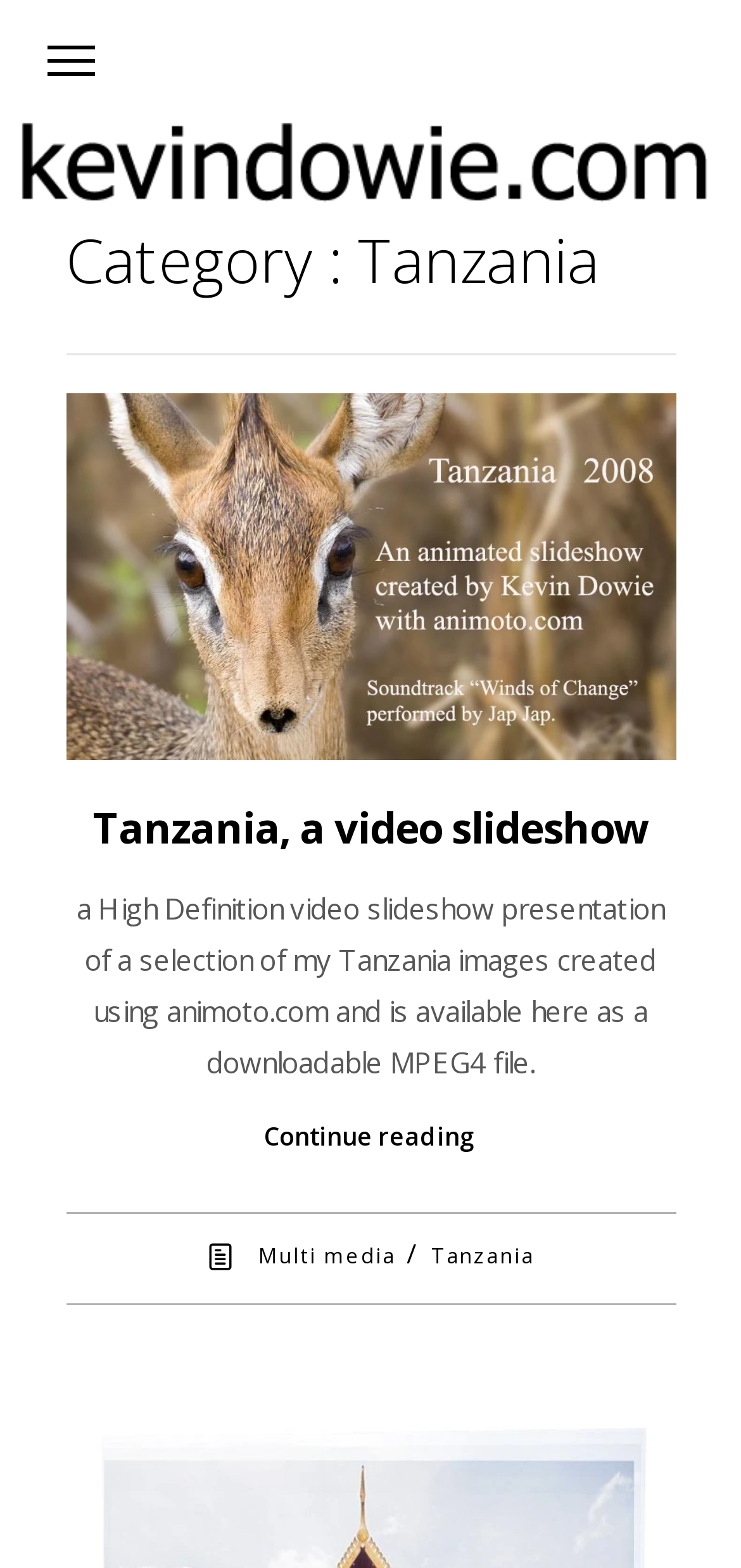Find the bounding box coordinates corresponding to the UI element with the description: "alt="logo"". The coordinates should be formatted as [left, top, right, bottom], with values as floats between 0 and 1.

[0.0, 0.086, 1.0, 0.113]